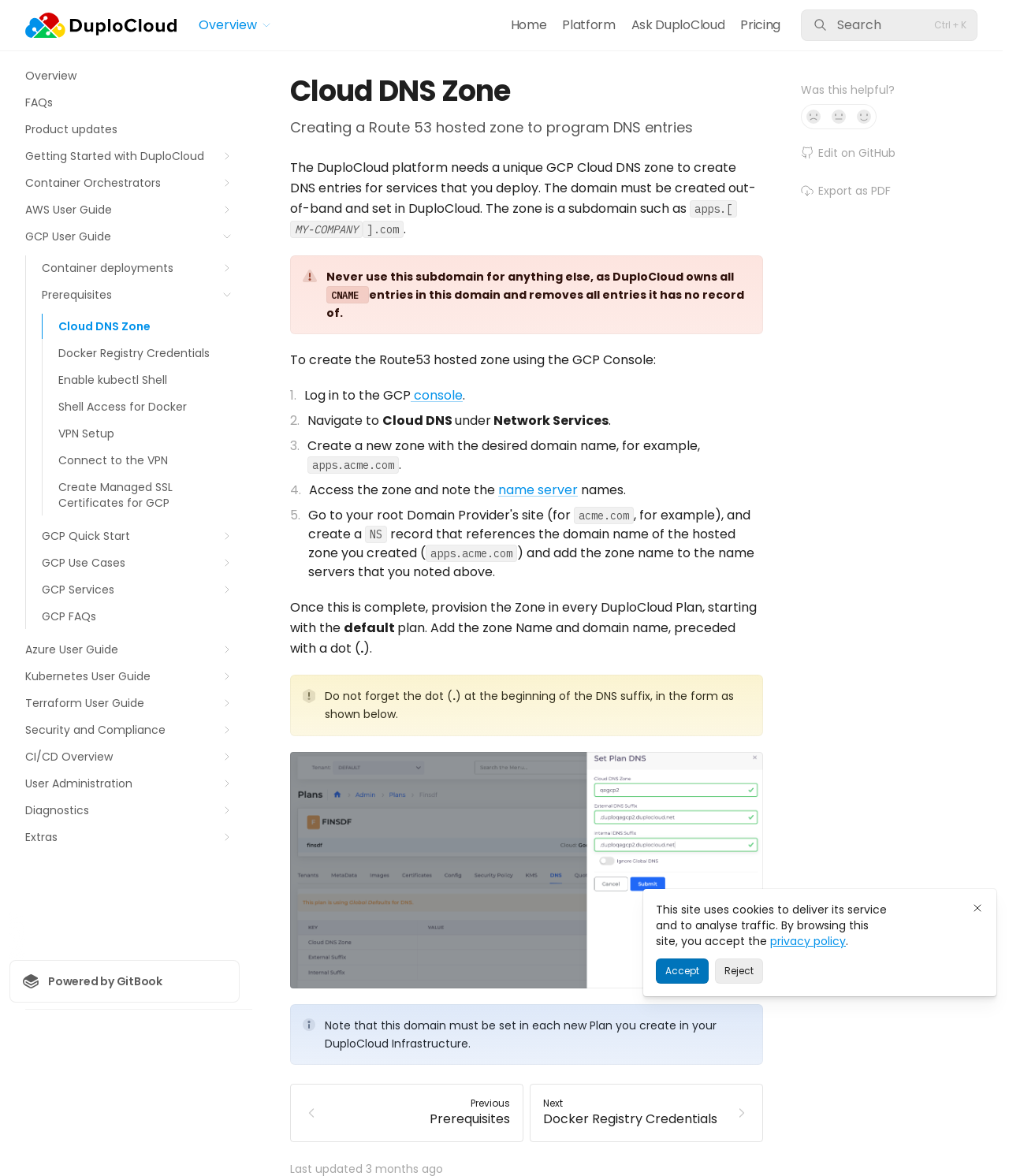Locate the bounding box coordinates of the area where you should click to accomplish the instruction: "Go to the 'Getting Started with DuploCloud' page".

[0.009, 0.122, 0.238, 0.143]